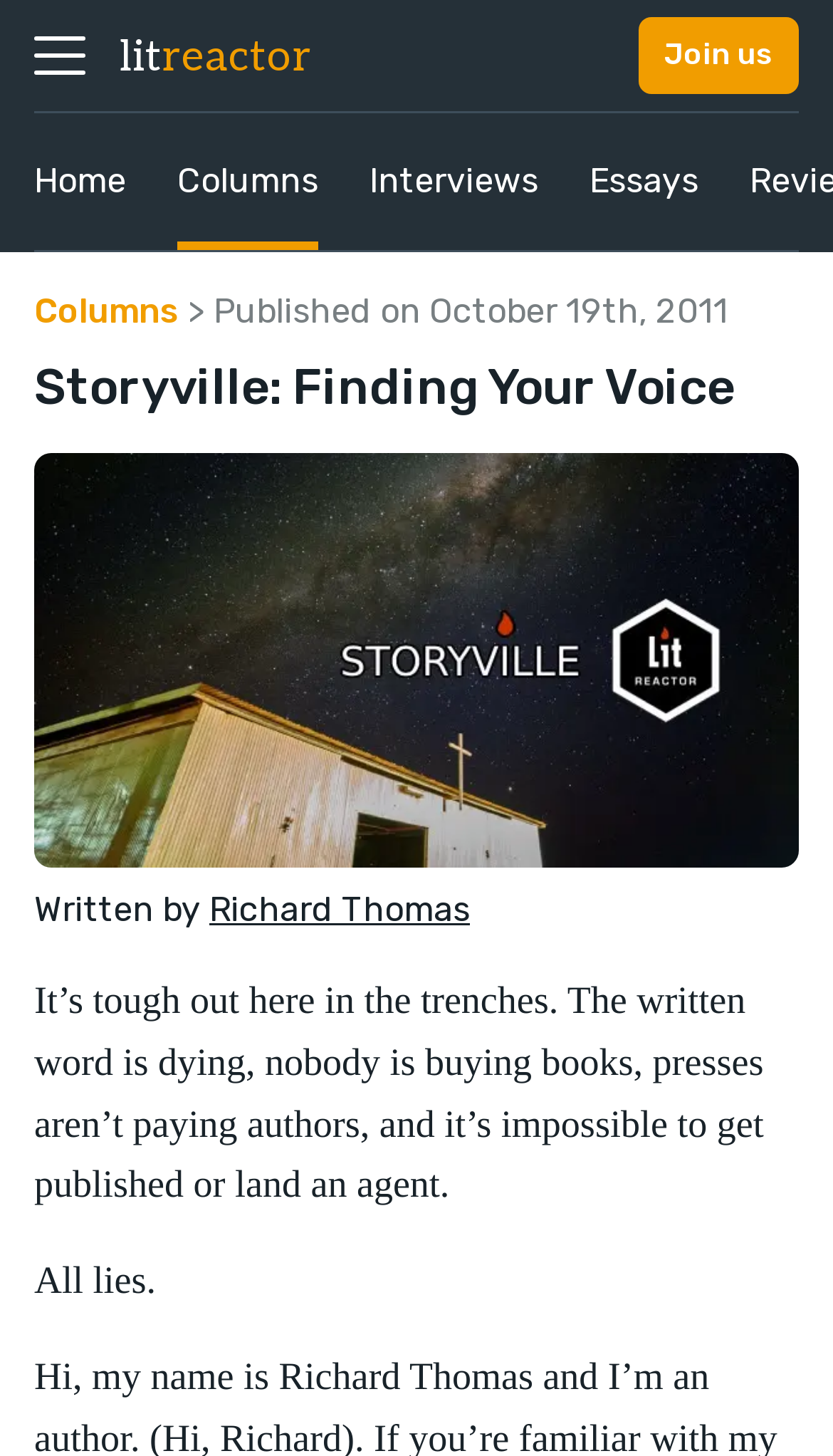Can you extract the primary headline text from the webpage?

Storyville: Finding Your Voice